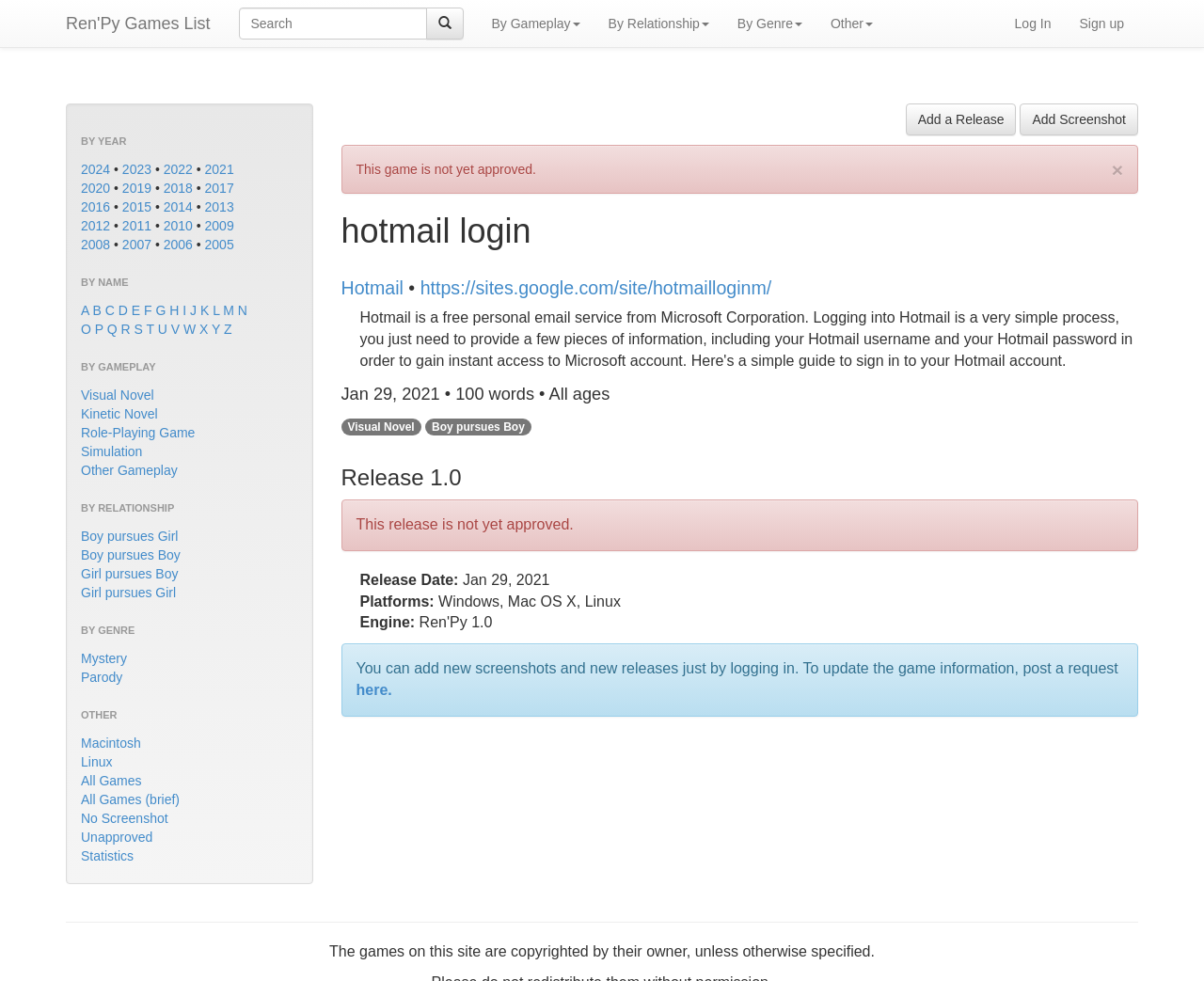Write an extensive caption that covers every aspect of the webpage.

The webpage is titled "Ren'Py Games List" and appears to be a catalog of games organized by various categories. At the top of the page, there is a search bar with a magnifying glass icon on the right side. Below the search bar, there are five links: "By Gameplay", "By Relationship", "By Genre", "Other", and two links for user account management, "Sign up" and "Log In".

The main content of the page is divided into five sections, each with a heading. The first section, "BY YEAR", lists games by release year, ranging from 2005 to 2024. Each year is a link, and there are 20 links in total.

The second section, "BY NAME", lists games alphabetically by title, with 26 links, one for each letter of the alphabet.

The third section, "BY GAMEPLAY", categorizes games by gameplay type, with five links: "Visual Novel", "Kinetic Novel", "Role-Playing Game", "Simulation", and "Other Gameplay".

The fourth section, "BY RELATIONSHIP", categorizes games by romantic relationship themes, with four links: "Boy pursues Girl", "Boy pursues Boy", "Girl pursues Boy", and "Girl pursues Girl".

The fifth and final section, "BY GENRE", categorizes games by genre, with two links: "Mystery" and "Parody". There is also an "OTHER" section with one link, "Macintosh".